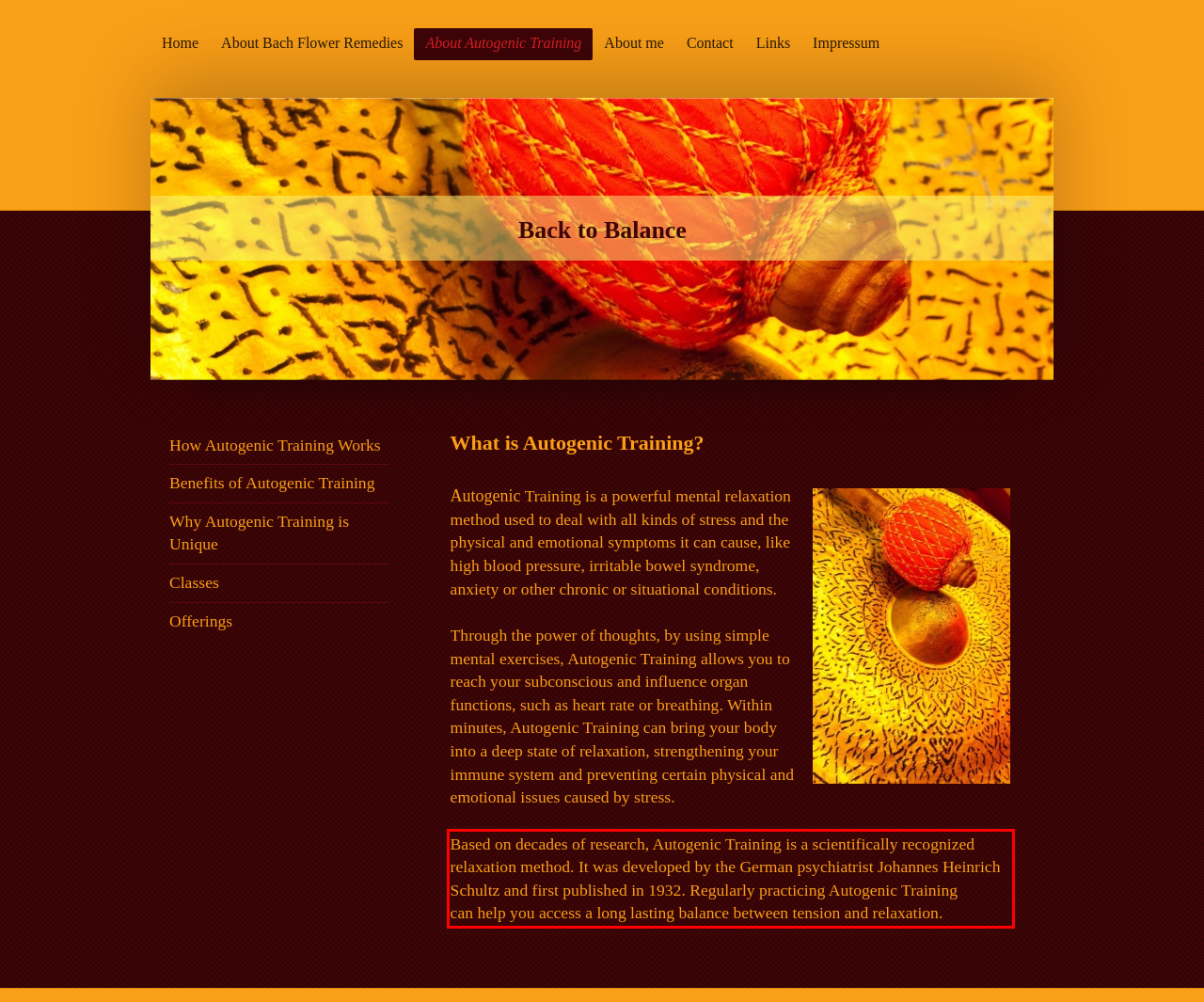Given a webpage screenshot, locate the red bounding box and extract the text content found inside it.

Based on decades of research, Autogenic Training is a scientifically recognized relaxation method. It was developed by the German psychiatrist Johannes Heinrich Schultz and first published in 1932. Regularly practicing Autogenic Training can help you access a long lasting balance between tension and relaxation.